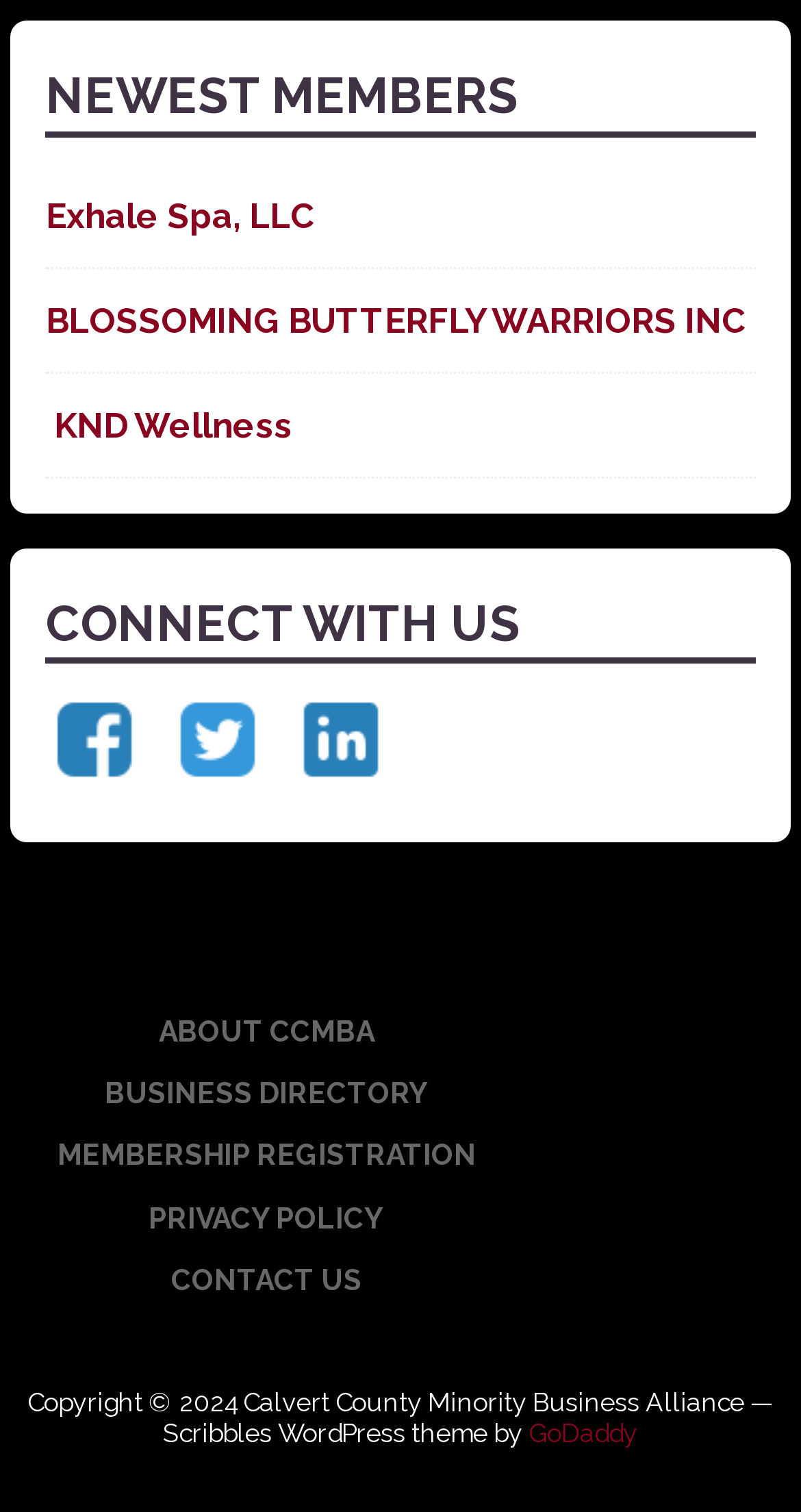Identify the bounding box coordinates necessary to click and complete the given instruction: "Click on the article about Heather Jones".

None